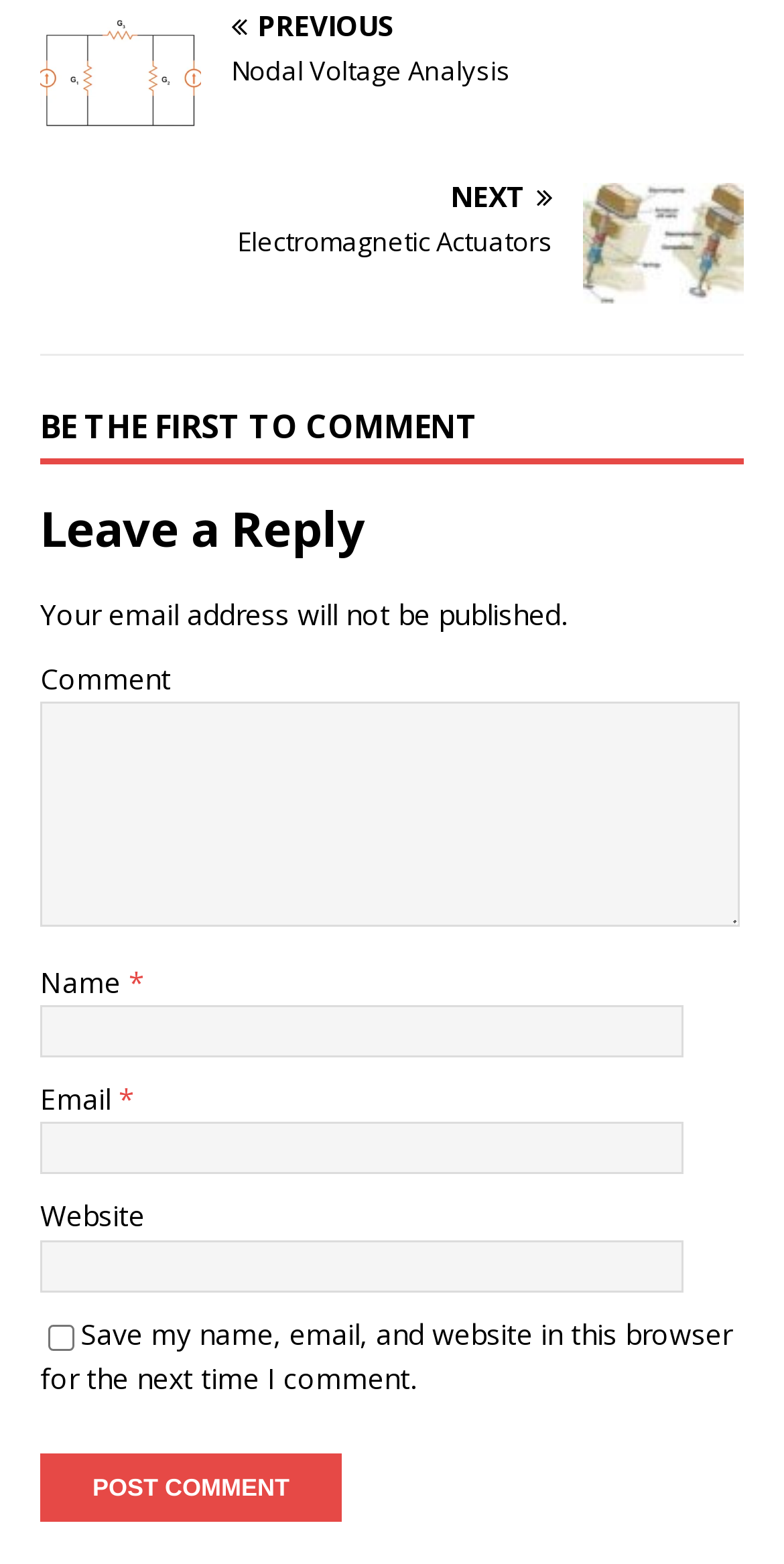Based on the element description "parent_node: Email * name="email"", predict the bounding box coordinates of the UI element.

[0.051, 0.718, 0.872, 0.751]